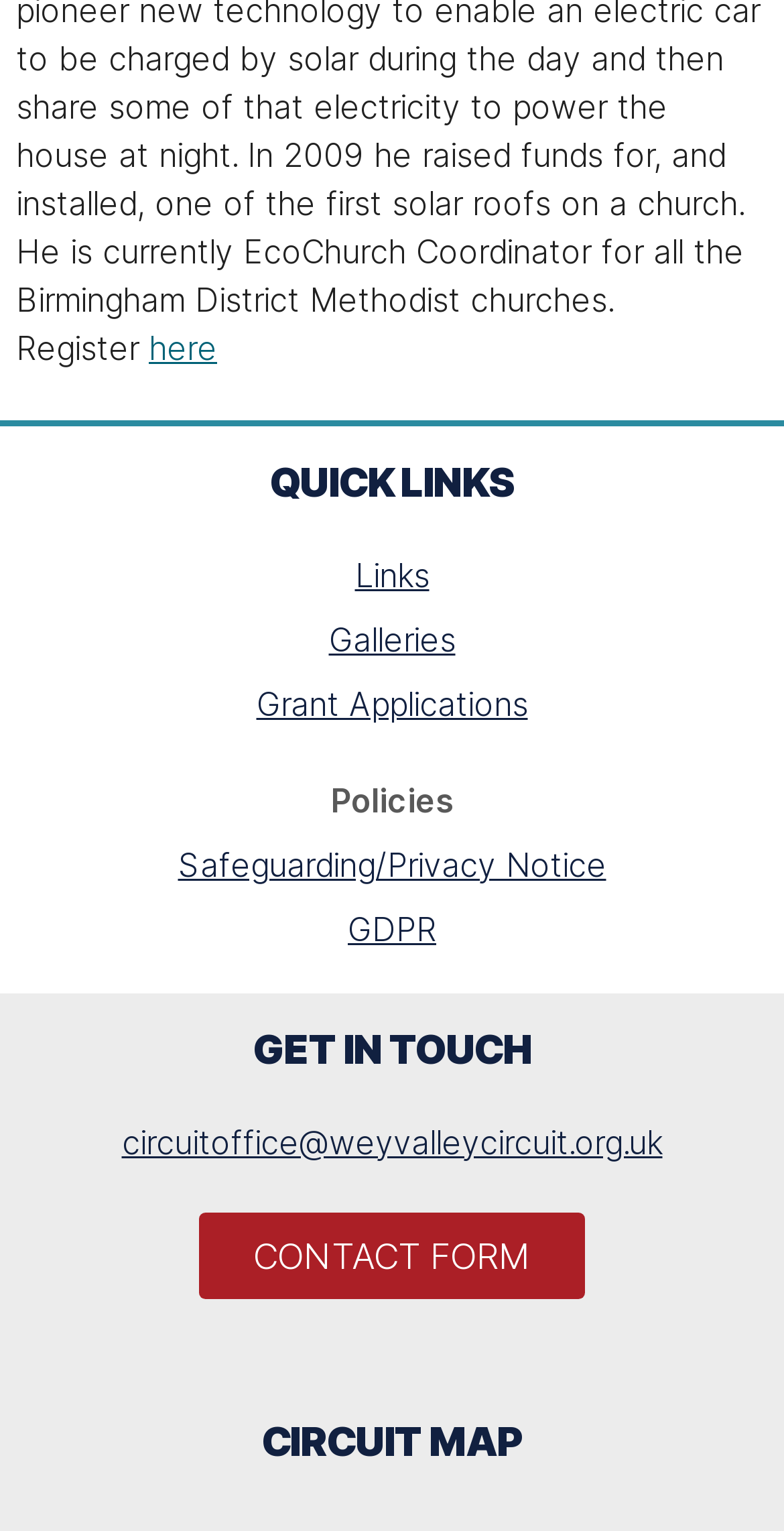What is the text of the first link?
Answer with a single word or phrase, using the screenshot for reference.

here